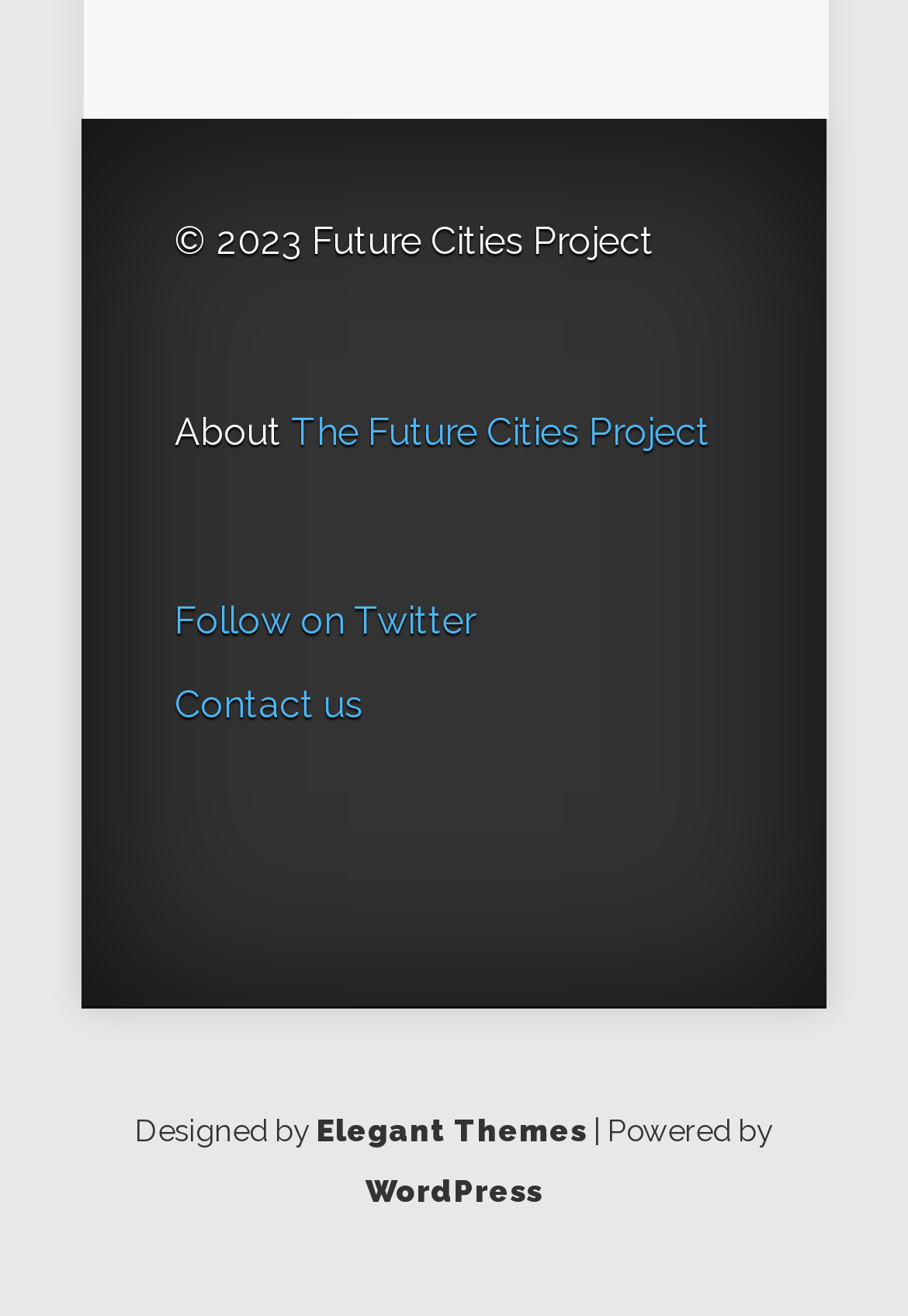Who designed this website?
Examine the screenshot and reply with a single word or phrase.

Elegant Themes